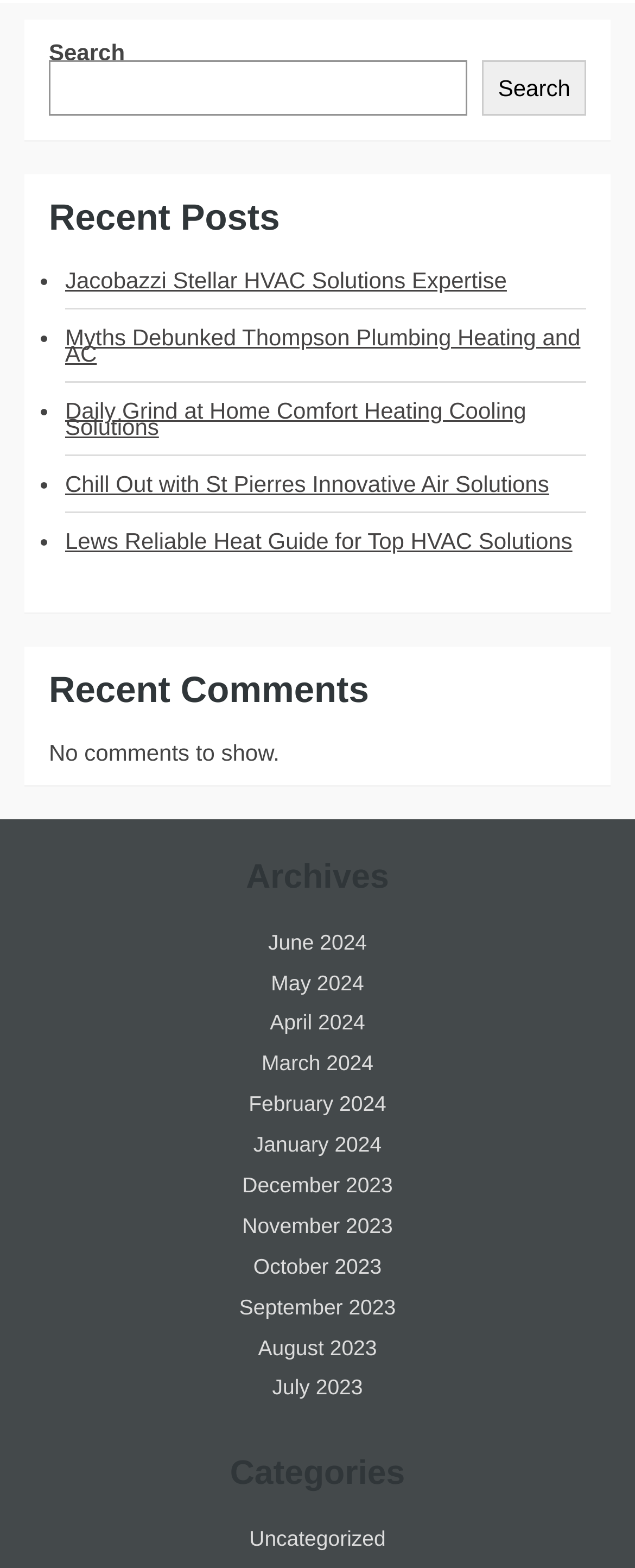What type of content is listed under 'Recent Posts'?
Please interpret the details in the image and answer the question thoroughly.

The 'Recent Posts' section contains a list of links to individual posts, each with a brief title and a bullet point marker. This suggests that the section is intended to showcase recent posts or articles on the webpage.